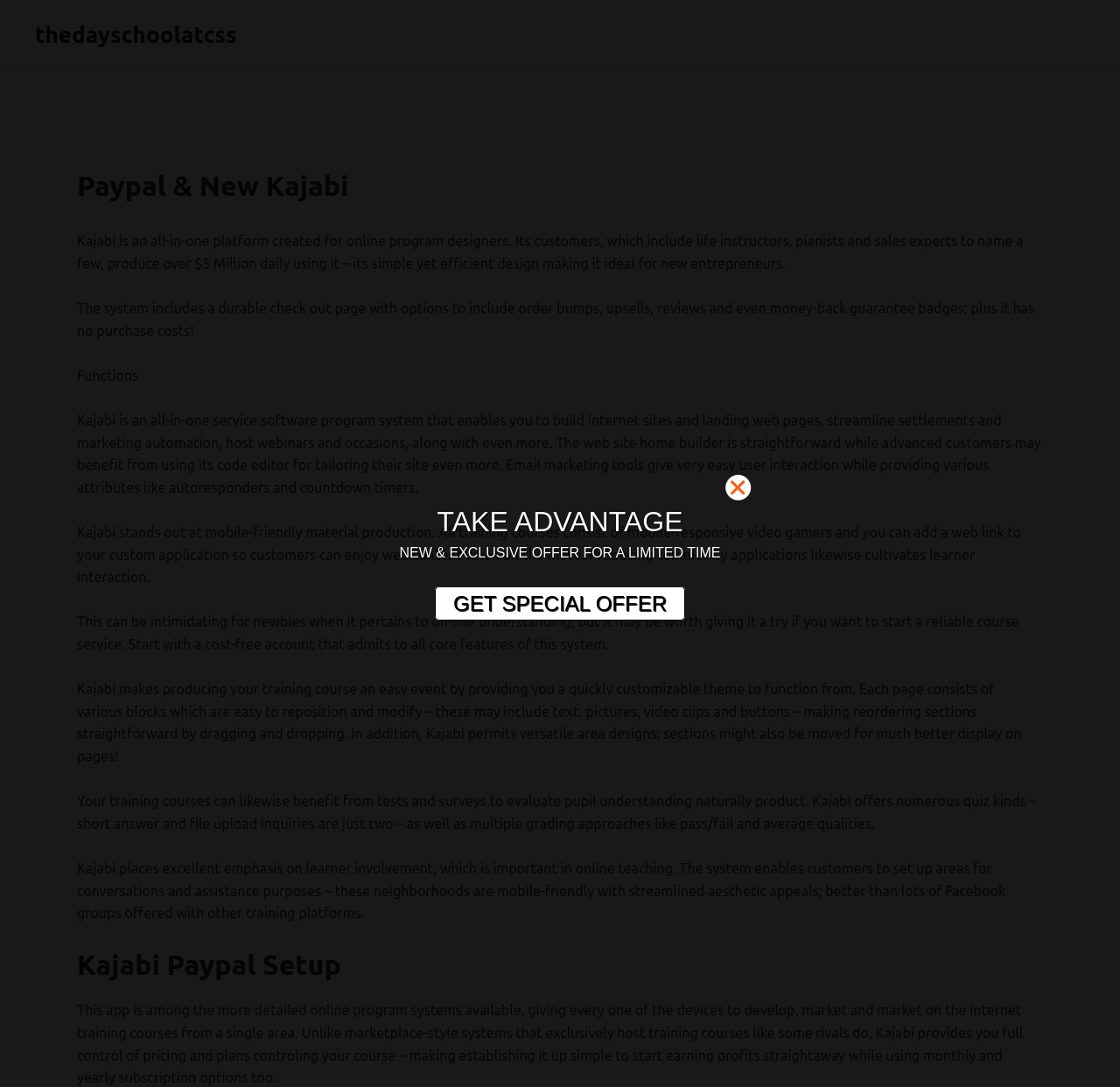Locate and generate the text content of the webpage's heading.

Paypal & New Kajabi